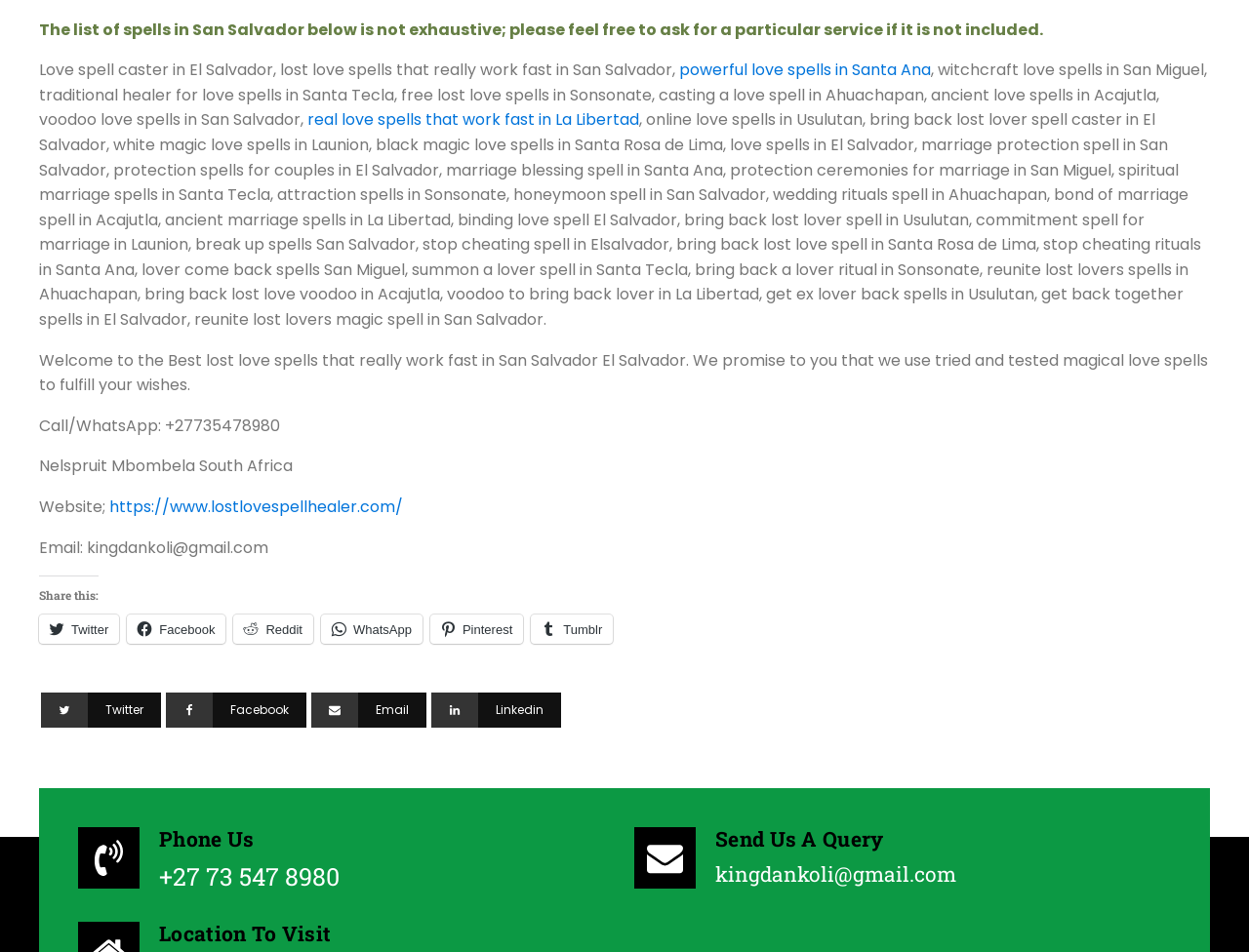Could you find the bounding box coordinates of the clickable area to complete this instruction: "Call or WhatsApp the number"?

[0.031, 0.435, 0.224, 0.459]